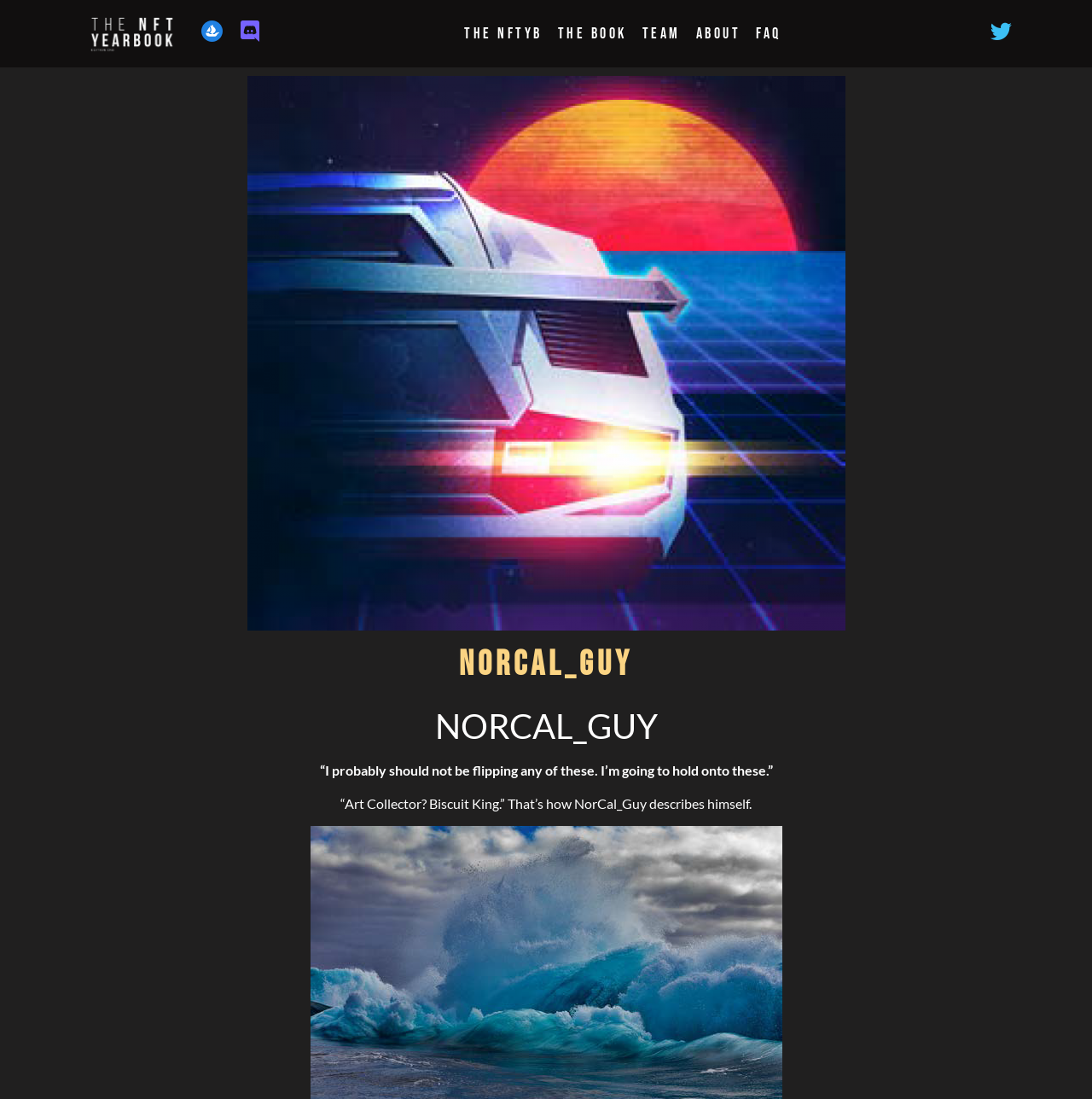Provide a thorough summary of the webpage.

The webpage is about NORCAL_GUY, an NFT Yearbook. At the top, there are six links aligned horizontally, including "The NFTYB", "The Book", "Team", "About", and "FAQ". Below these links, there are three small links, with the middle one containing an image. 

On the right side of the page, there is a large image taking up most of the vertical space. Above this image, there are two headings with the same text "NORCAL_GUY". 

Below the headings, there are two paragraphs of text. The first paragraph quotes someone saying "I probably should not be flipping any of these. I’m going to hold onto these." The second paragraph describes NorCal_Guy as an "Art Collector? Biscuit King."